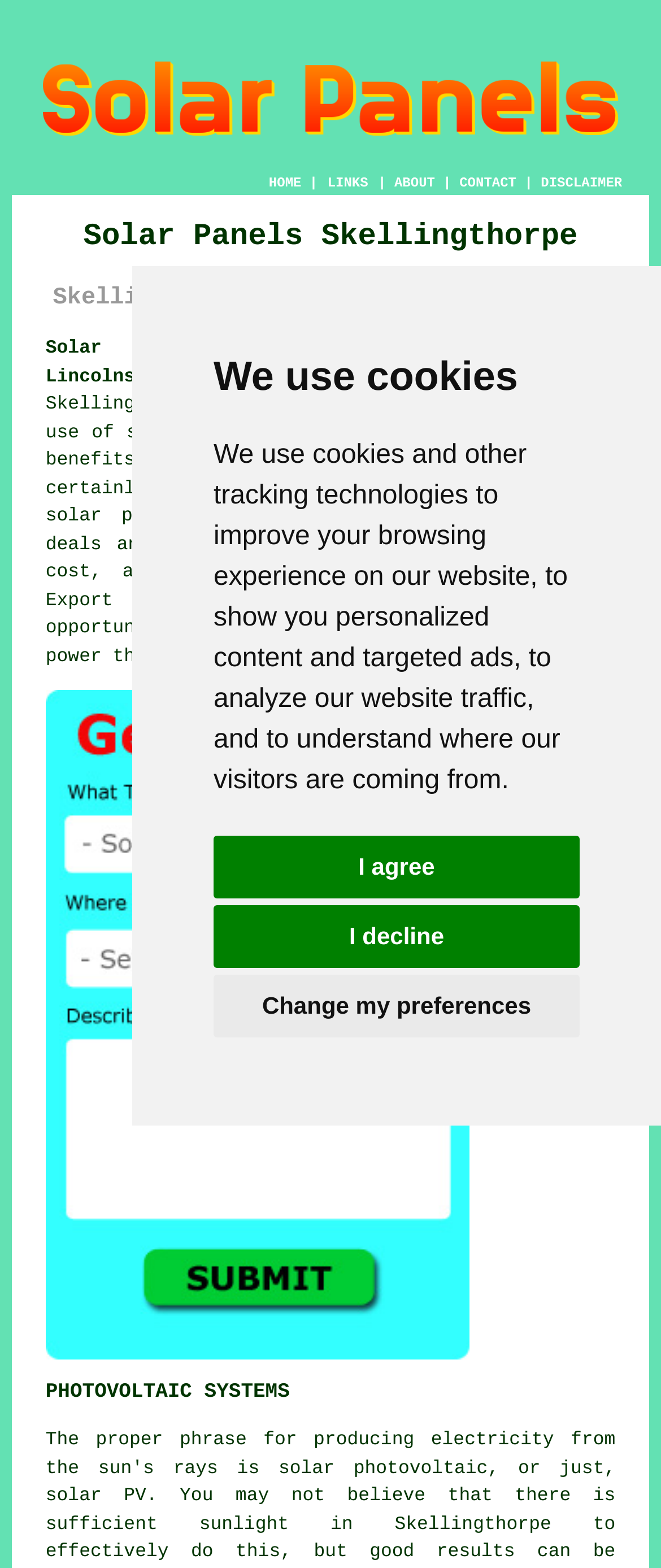Provide the bounding box for the UI element matching this description: "HOME".

[0.407, 0.112, 0.456, 0.122]